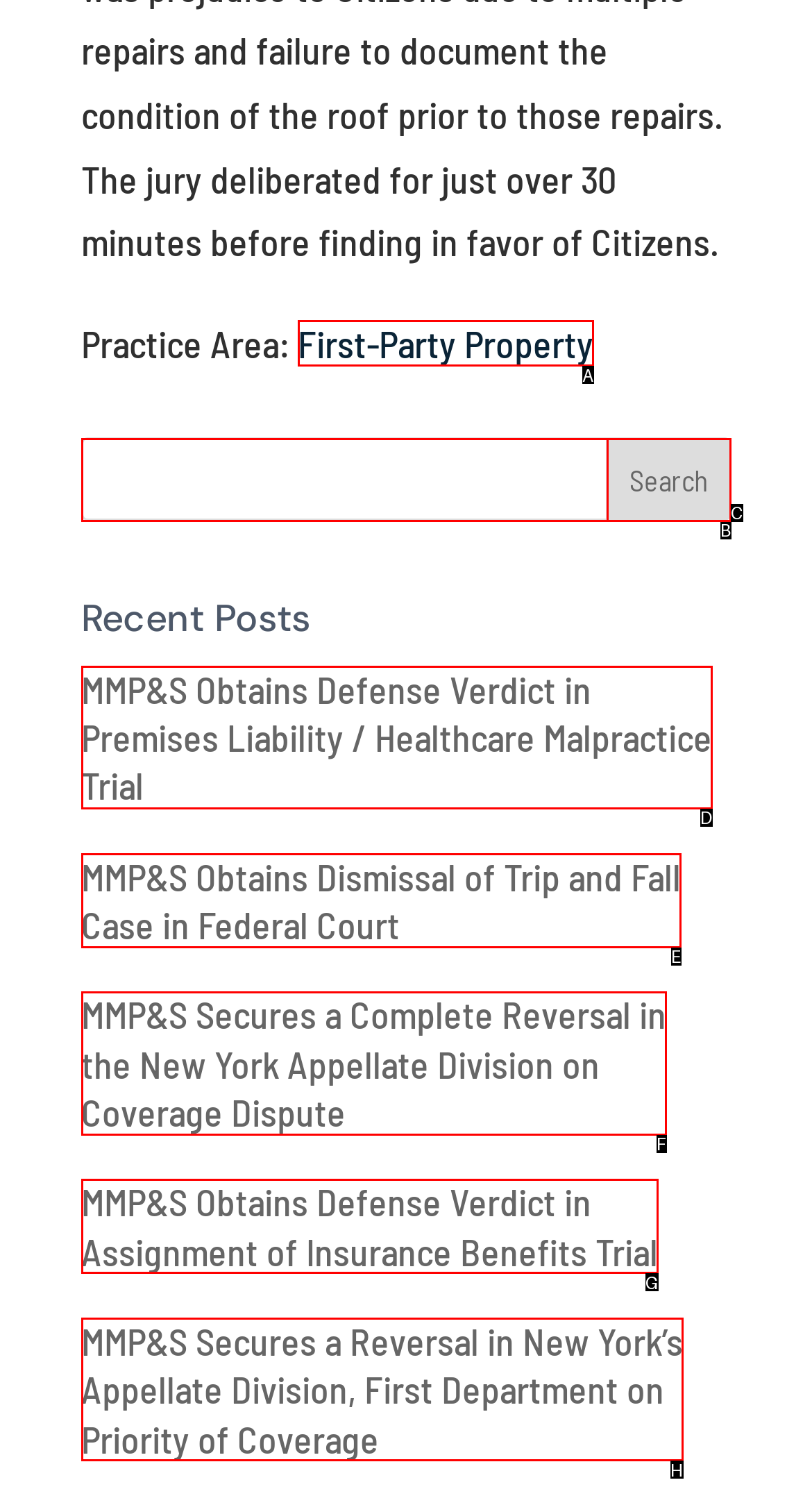Identify the correct UI element to click for this instruction: Click on First-Party Property
Respond with the appropriate option's letter from the provided choices directly.

A